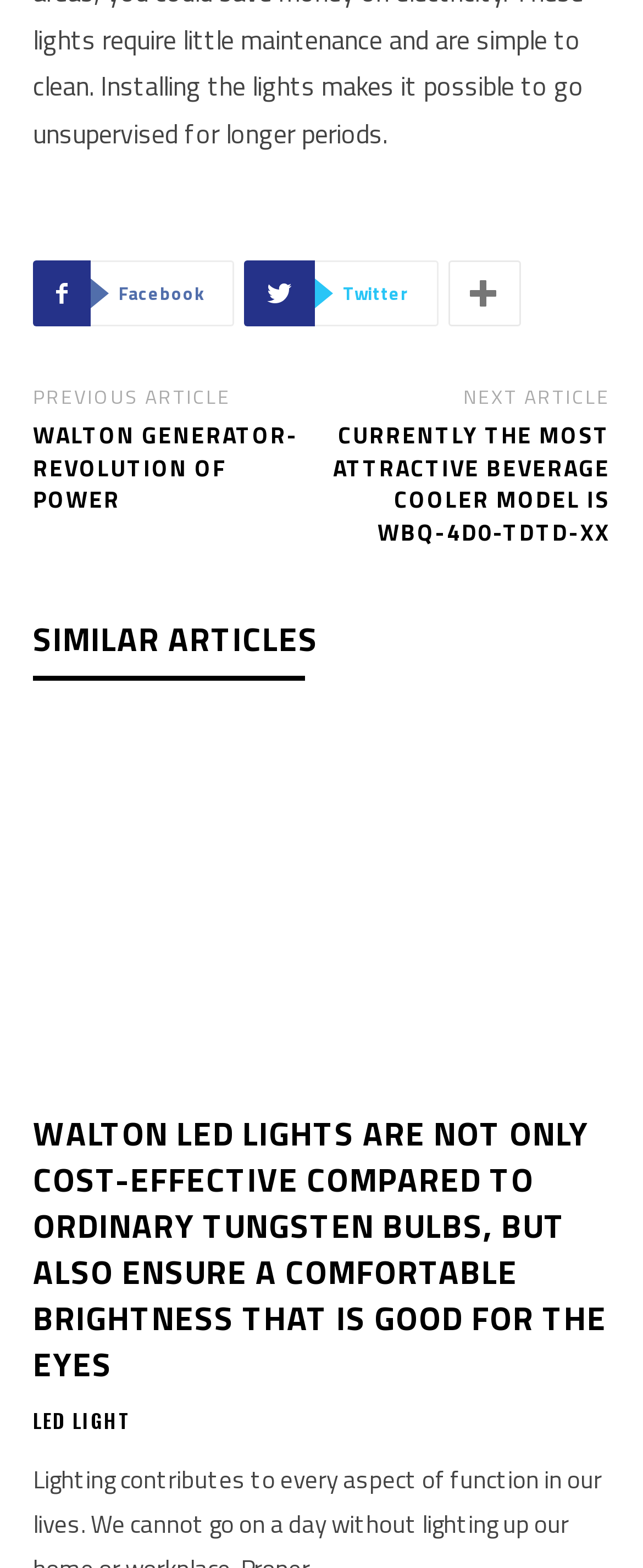Using the element description provided, determine the bounding box coordinates in the format (top-left x, top-left y, bottom-right x, bottom-right y). Ensure that all values are floating point numbers between 0 and 1. Element description: LED Light

[0.051, 0.9, 0.205, 0.912]